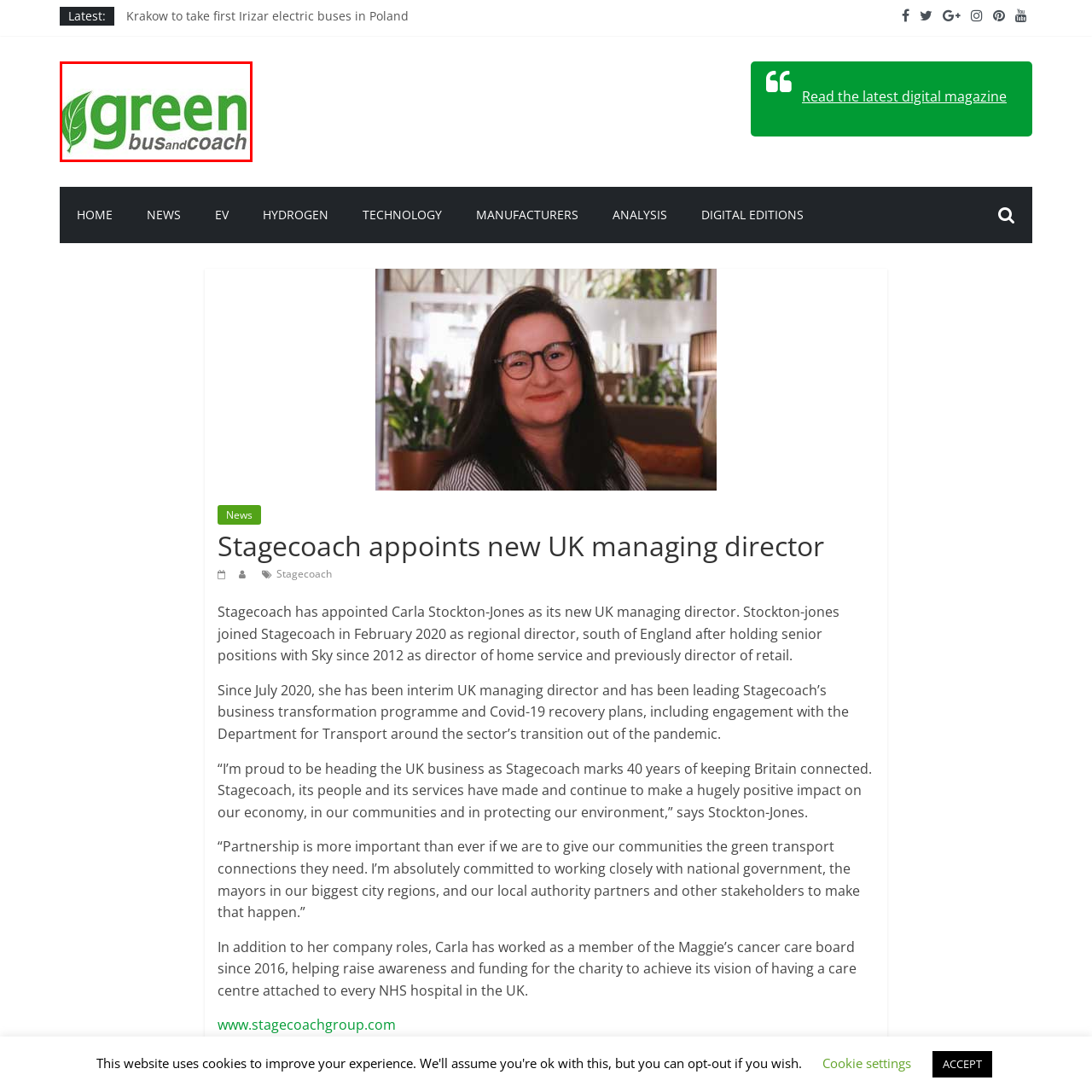Explain in detail what is depicted in the image enclosed by the red boundary.

The image features the logo of "greenbusandcoach," a publication dedicated to news and information about sustainable practices in the bus and coach sector. The logo prominently displays the word "green" in a vibrant green hue, paired with a stylized leaf, symbolizing the company's focus on eco-friendly initiatives. Below "green," the words "bus and coach" are presented in a lighter, more subdued gray, distinguishing the transportation aspect of the publication. This branding reflects the commitment to promoting environmentally responsible transportation options and the ongoing green revolution within the industry.